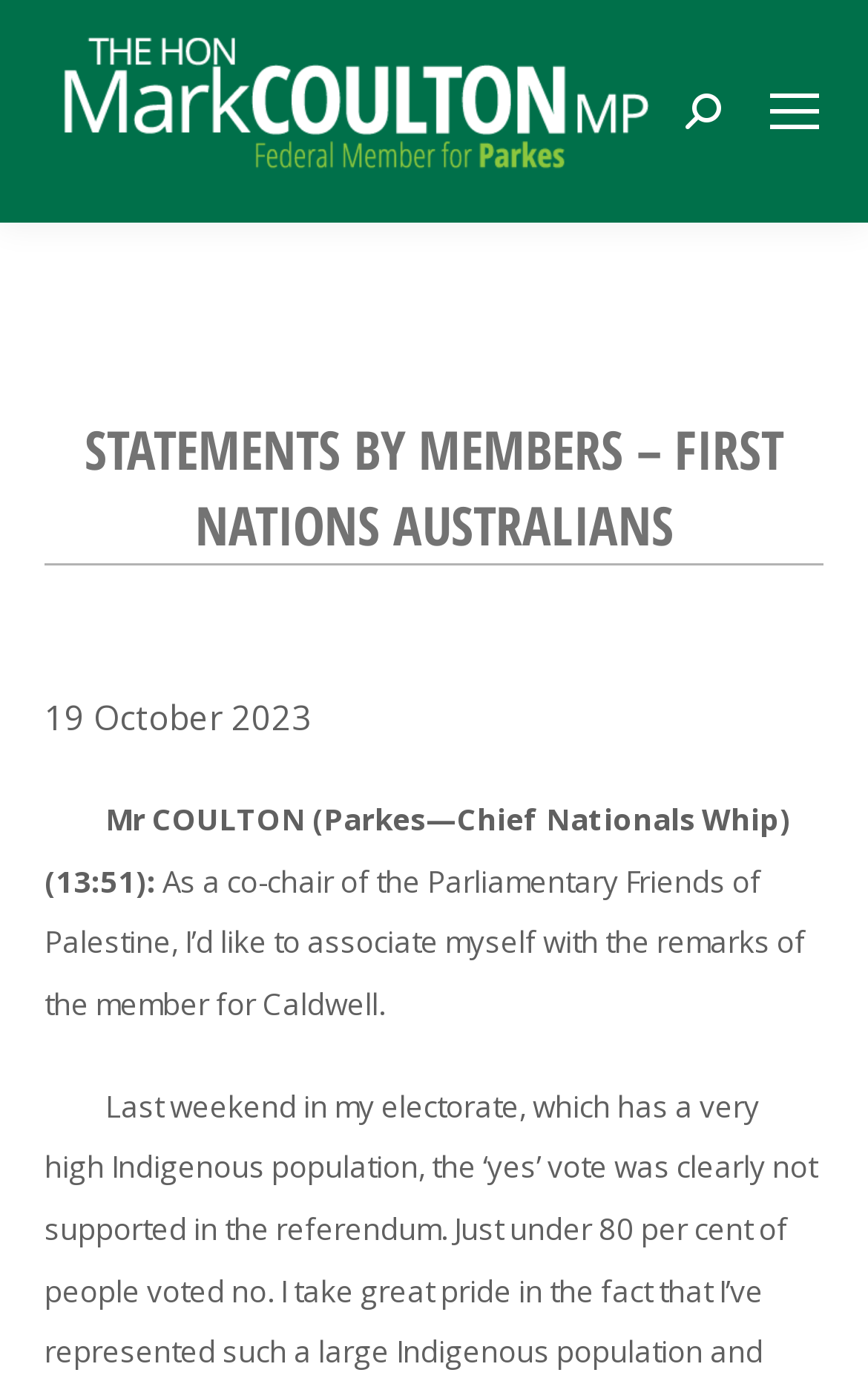What is the date of the statement?
Respond to the question with a single word or phrase according to the image.

19 October 2023